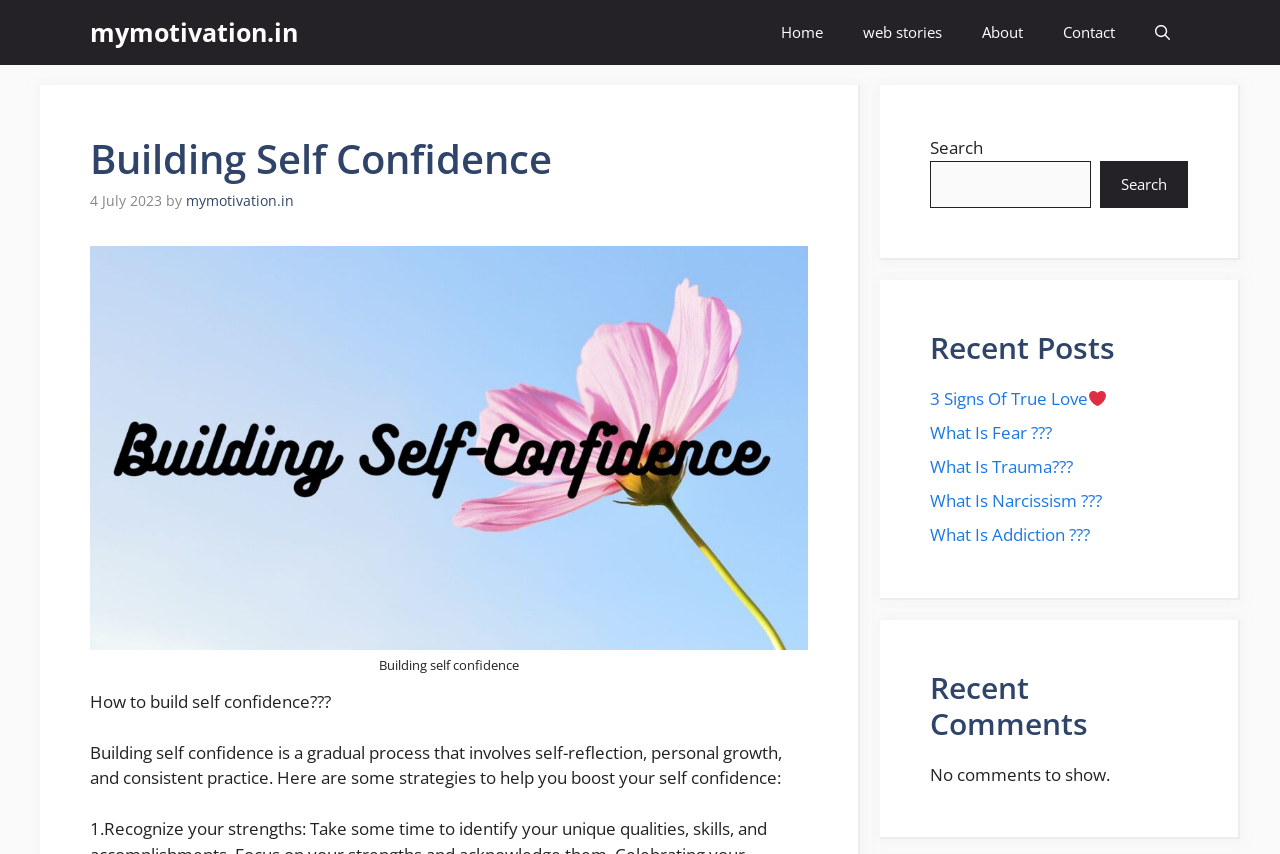Generate the text content of the main headline of the webpage.

Building Self Confidence